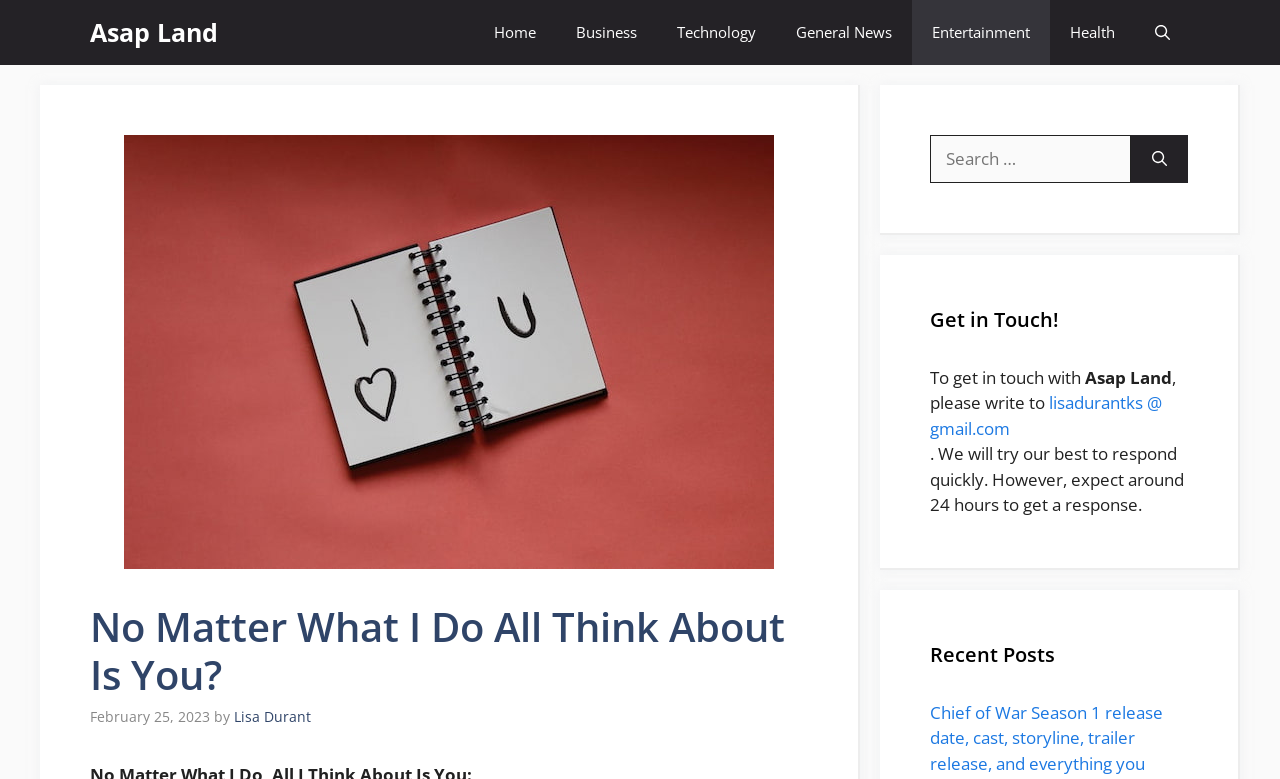Can you specify the bounding box coordinates for the region that should be clicked to fulfill this instruction: "View recent posts".

[0.727, 0.821, 0.928, 0.859]